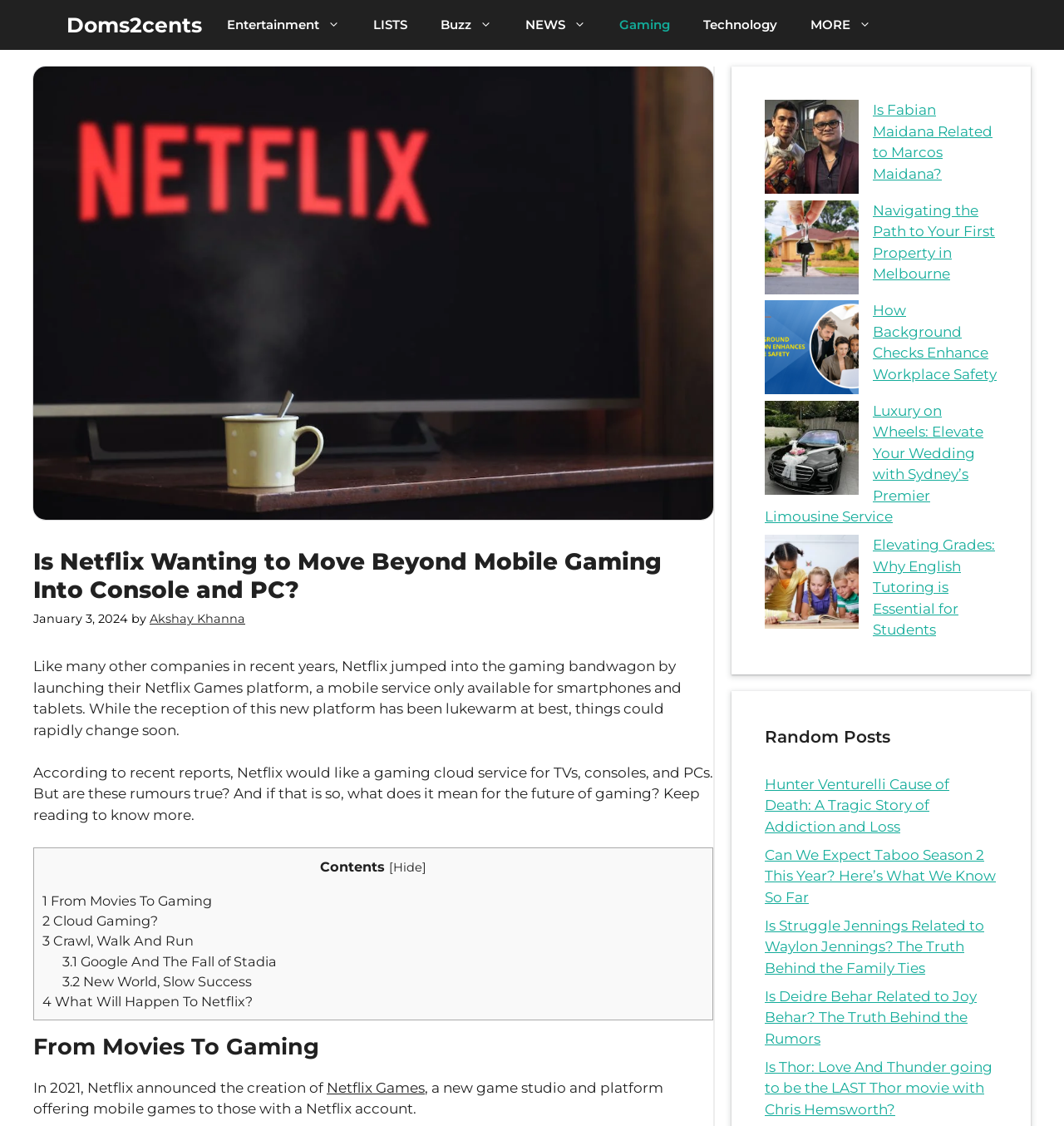Answer this question in one word or a short phrase: What is the topic of the article?

Netflix gaming